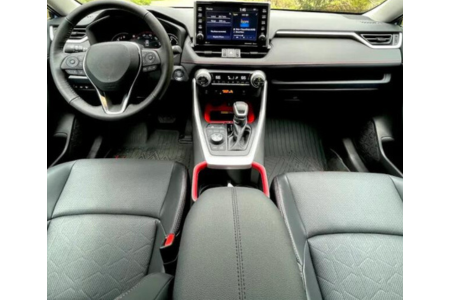What is the significance of the red accents?
Please use the image to deliver a detailed and complete answer.

The caption notes that the distinctive red accents around the gear shift and air vents add a sporty flair to the interior, reflecting the vehicle's rugged capabilities while maintaining a sophisticated atmosphere, which suggests that the red accents are intended to convey a sense of sportiness and ruggedness.